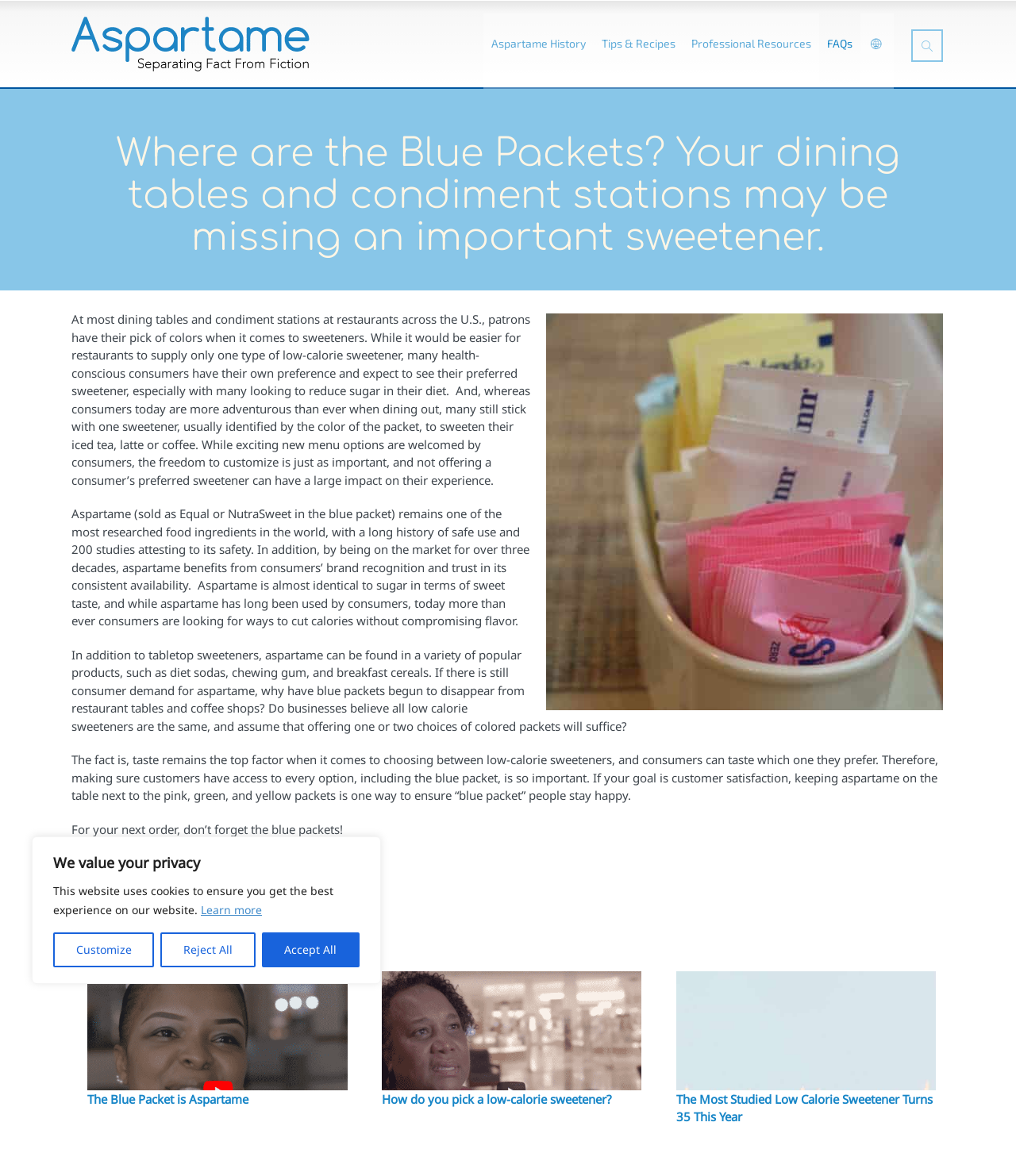Why is aspartame important in restaurants?
Refer to the screenshot and deliver a thorough answer to the question presented.

According to the webpage, aspartame is important in restaurants because customers have their own preferences for sweeteners, and not offering aspartame can have a large impact on their experience. Therefore, keeping aspartame on the table next to other sweeteners is important for customer satisfaction.